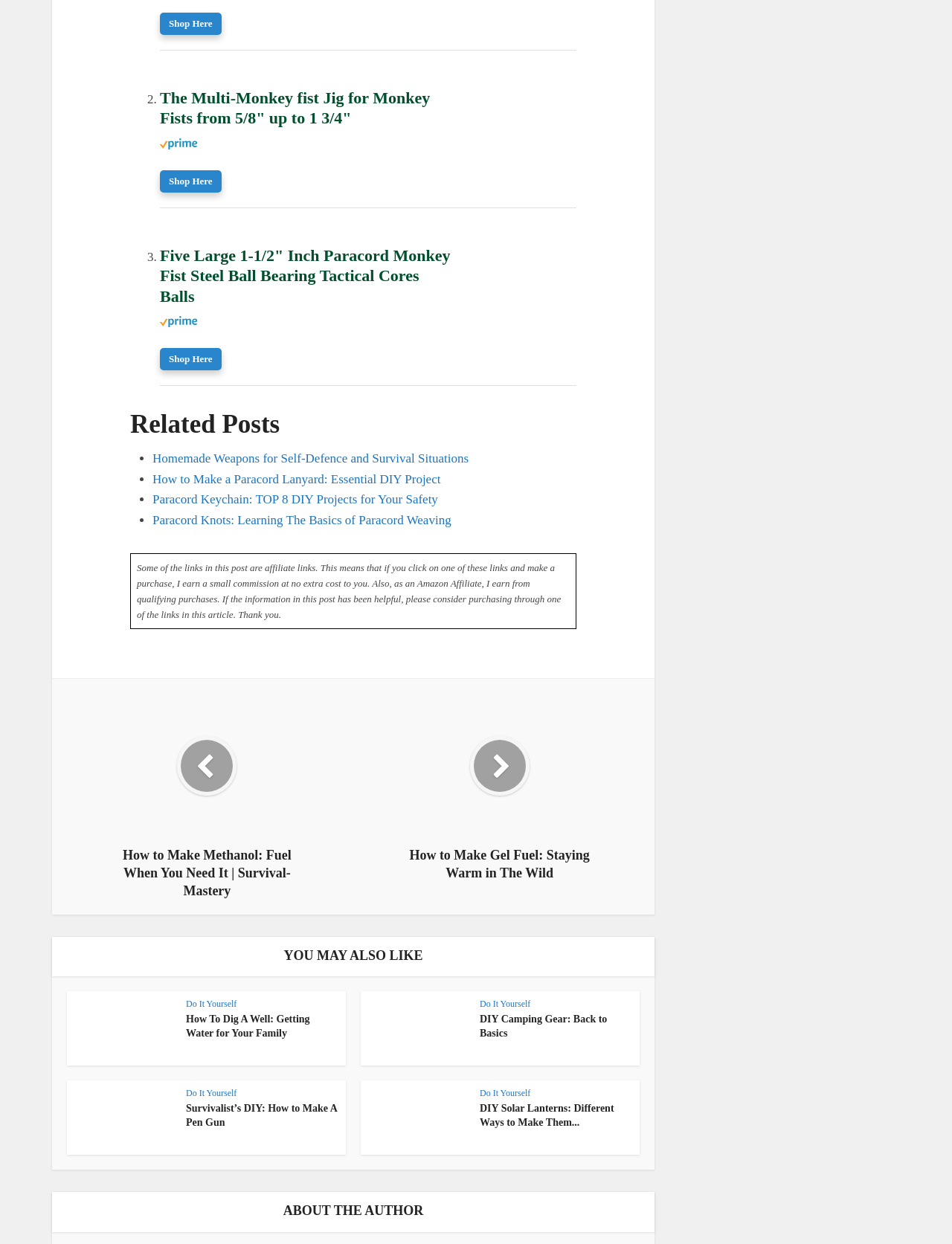Using the information shown in the image, answer the question with as much detail as possible: How many links are there under the 'YOU MAY ALSO LIKE' section?

I counted the number of links under the 'YOU MAY ALSO LIKE' section, which includes 'How To Dig A Well: Getting Water for Your Family', 'DIY Camping Gear: Back to Basics', 'Survivalist’s DIY: How to Make A Pen Gun', and 'DIY Solar Lanterns: Different Ways to Make Them...'. There are 4 links in total.